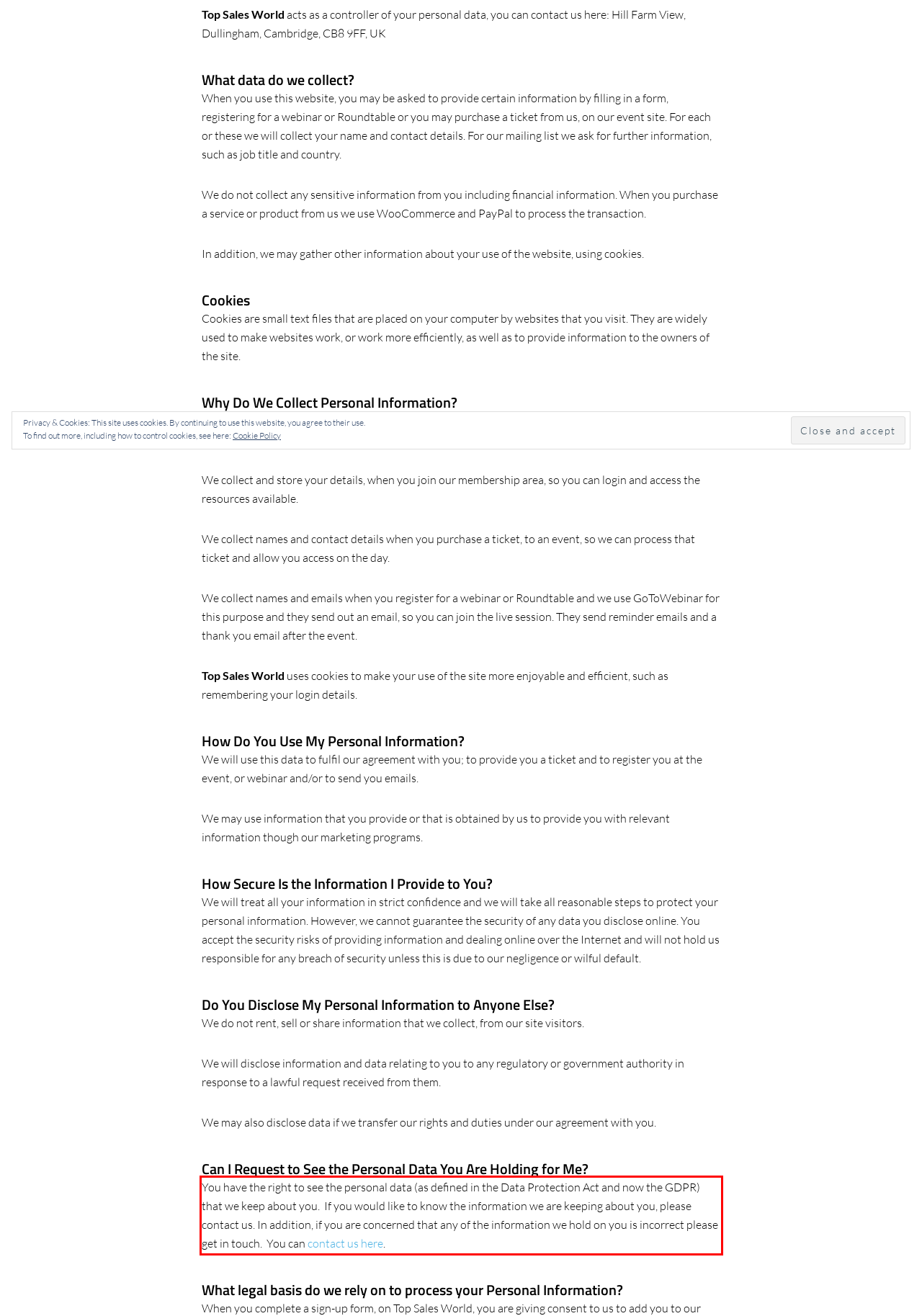You are given a screenshot showing a webpage with a red bounding box. Perform OCR to capture the text within the red bounding box.

You have the right to see the personal data (as defined in the Data Protection Act and now the GDPR) that we keep about you. If you would like to know the information we are keeping about you, please contact us. In addition, if you are concerned that any of the information we hold on you is incorrect please get in touch. You can contact us here.